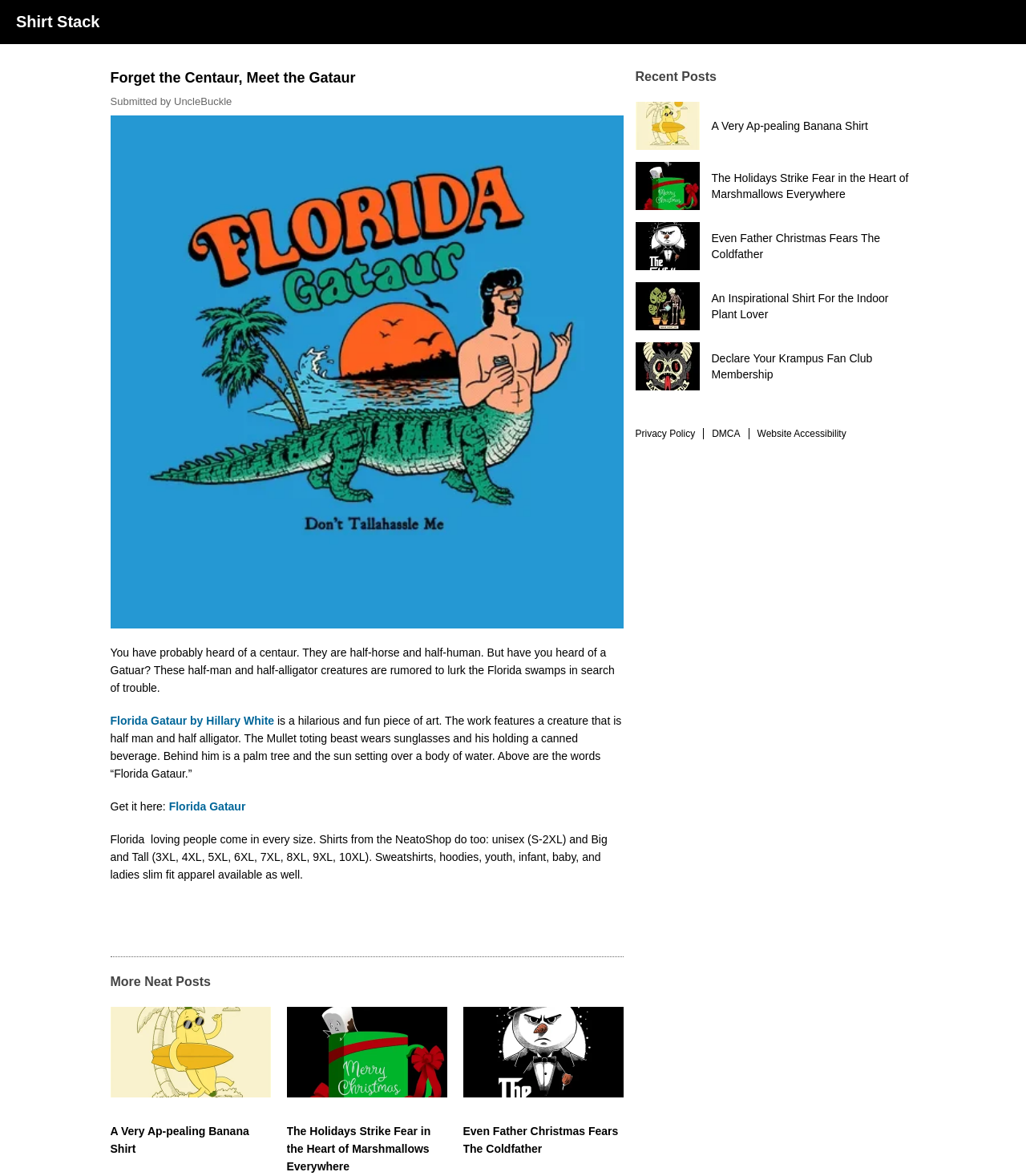Answer the question with a brief word or phrase:
What is the name of the section that lists other related posts?

More Neat Posts